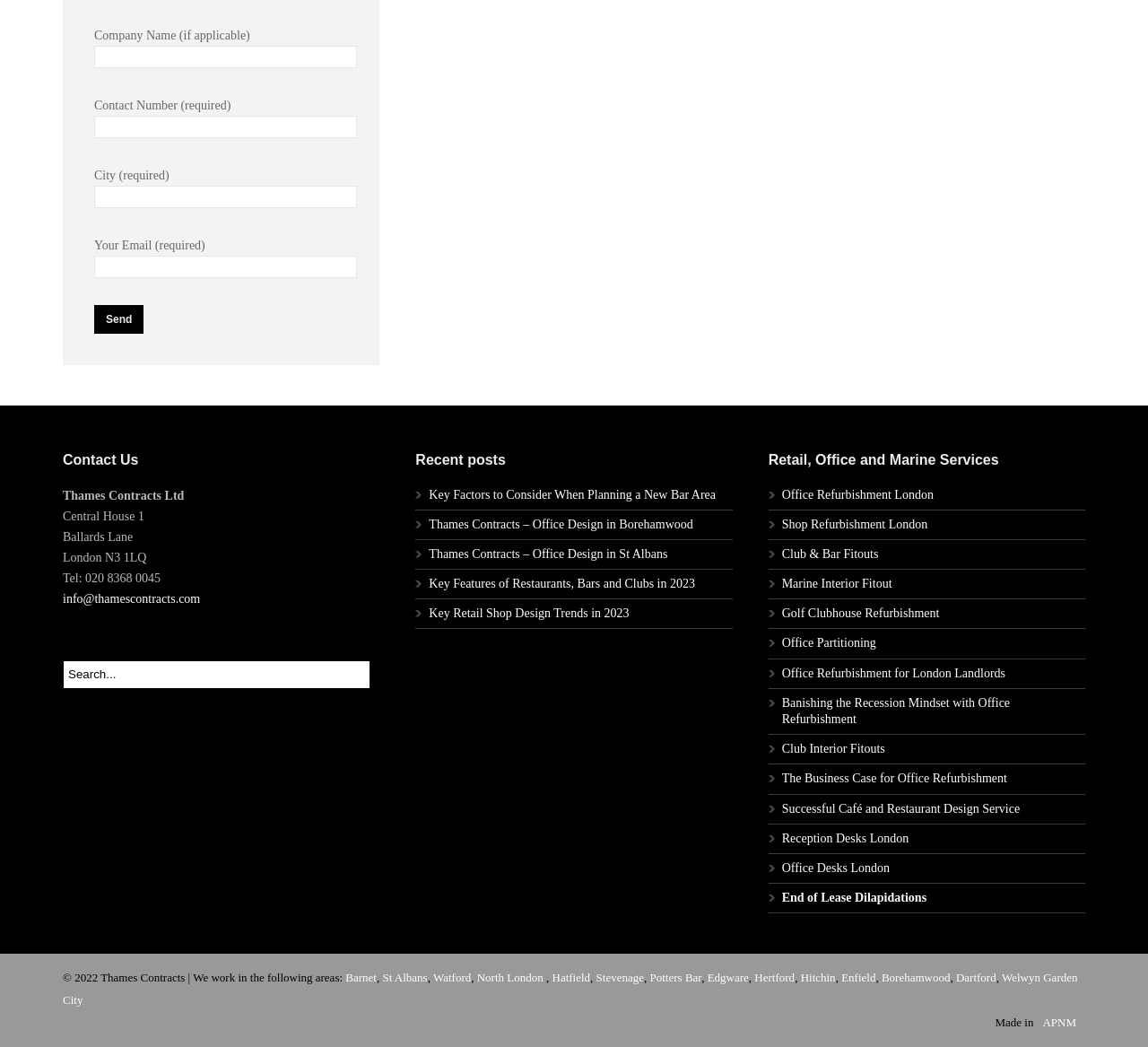Give a one-word or short phrase answer to this question: 
What services does the company offer?

Office, Retail, Marine services